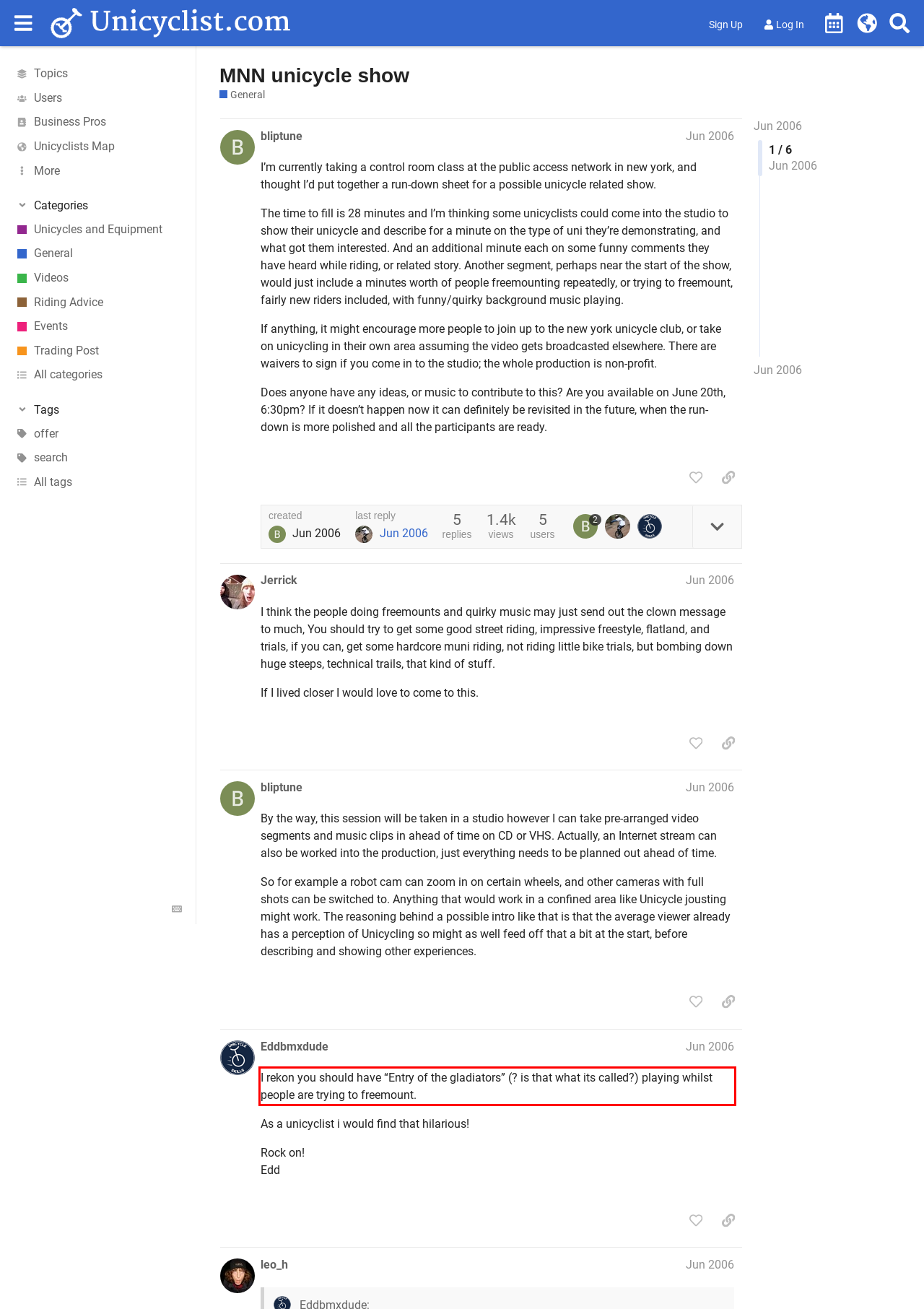You are given a screenshot with a red rectangle. Identify and extract the text within this red bounding box using OCR.

I rekon you should have “Entry of the gladiators” (? is that what its called?) playing whilst people are trying to freemount.